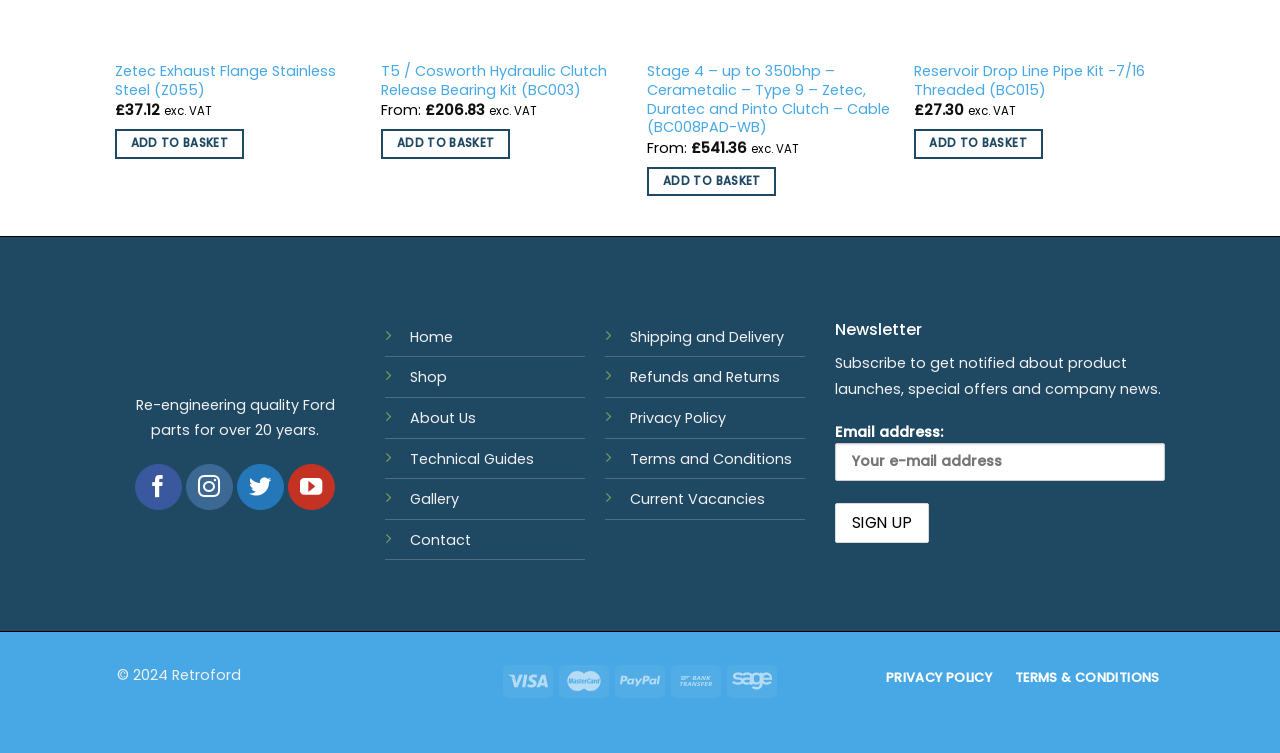Pinpoint the bounding box coordinates of the clickable area needed to execute the instruction: "Follow on Facebook". The coordinates should be specified as four float numbers between 0 and 1, i.e., [left, top, right, bottom].

[0.106, 0.616, 0.142, 0.678]